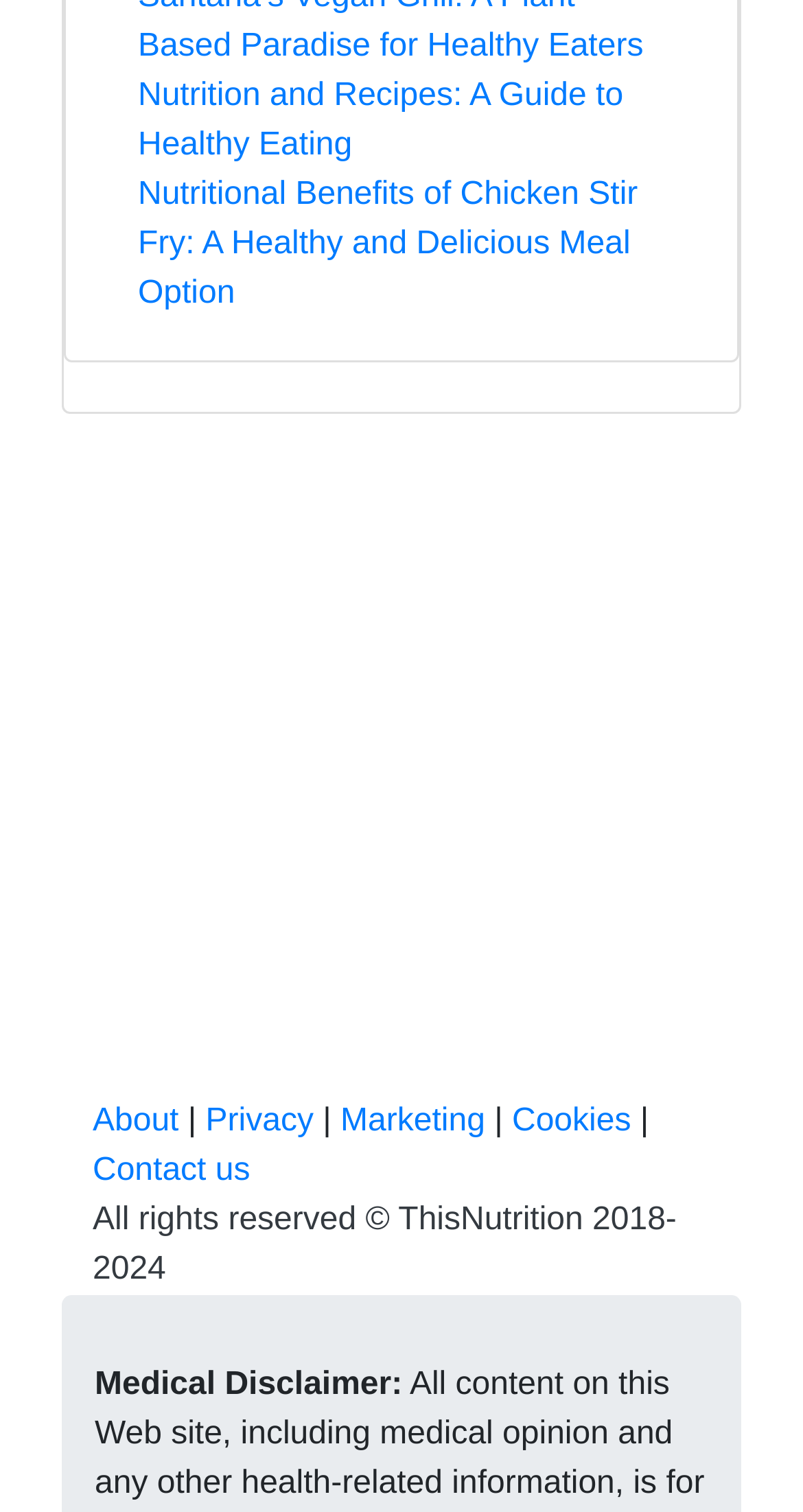Extract the bounding box coordinates for the UI element described by the text: "Privacy". The coordinates should be in the form of [left, top, right, bottom] with values between 0 and 1.

[0.256, 0.729, 0.391, 0.752]